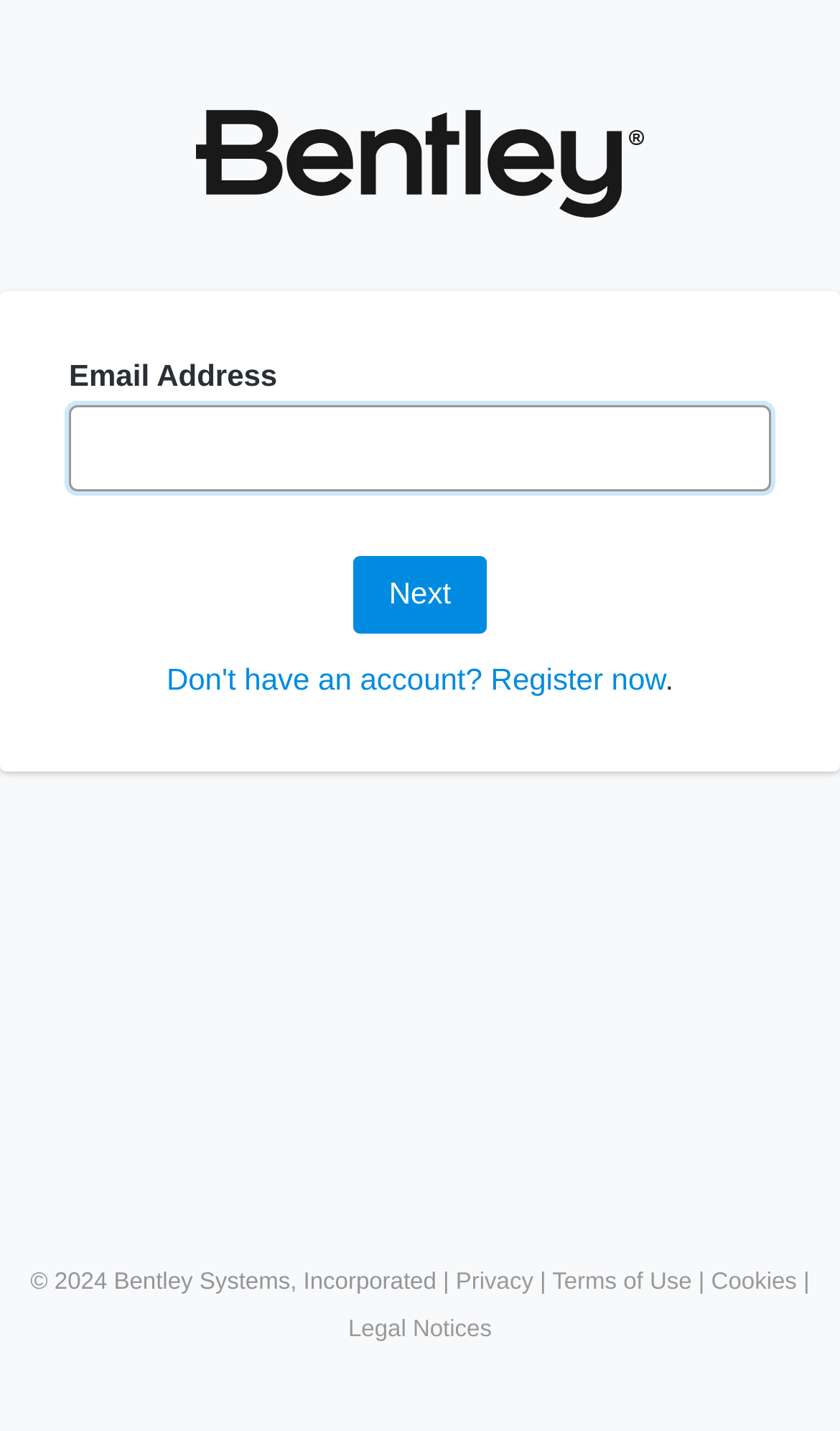What is the year of the copyright?
Based on the visual content, answer with a single word or a brief phrase.

2024